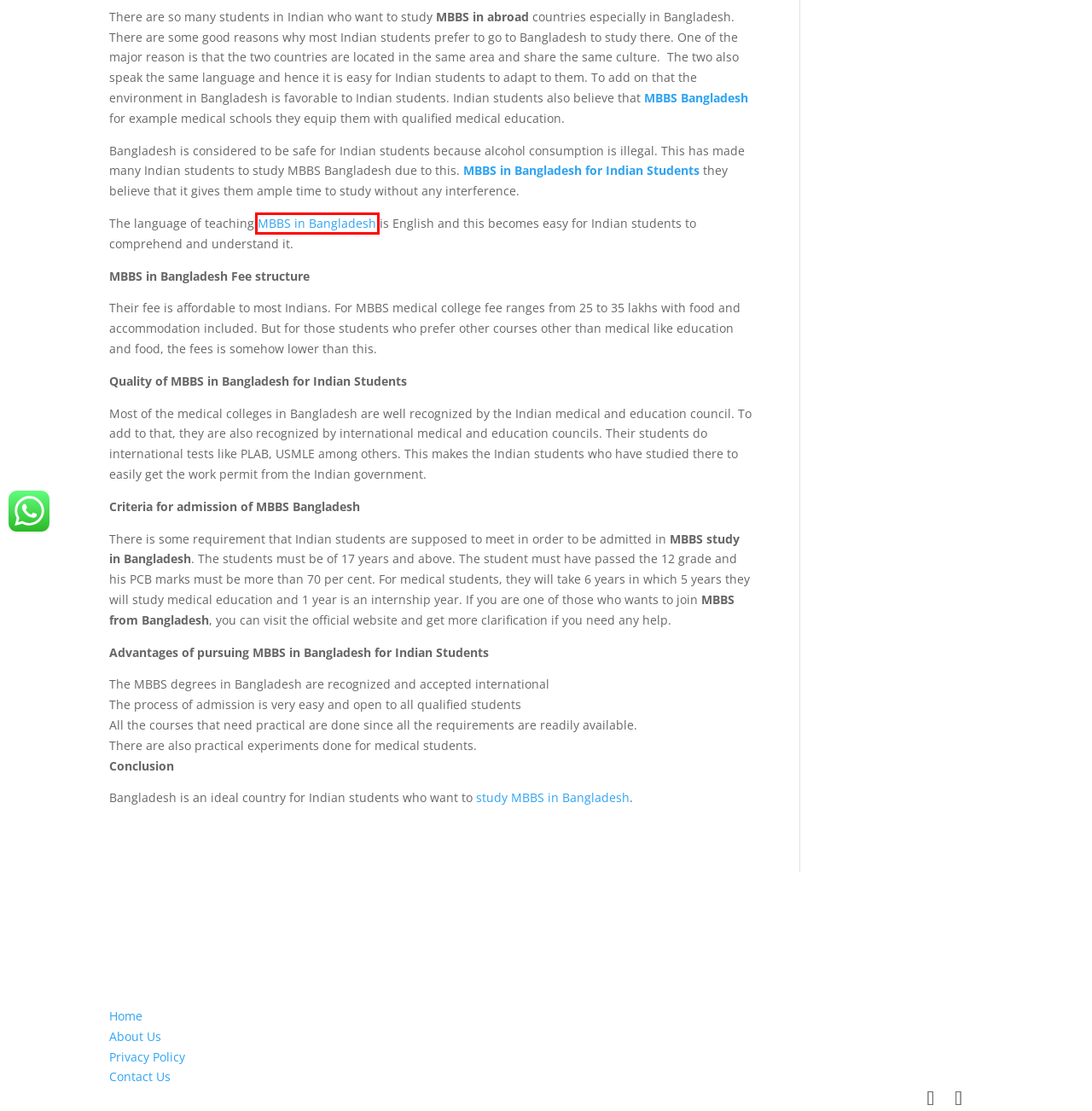You have a screenshot of a webpage with a red bounding box around a UI element. Determine which webpage description best matches the new webpage that results from clicking the element in the bounding box. Here are the candidates:
A. MBBS in Bangladesh 2024 | Admission Process for Indian Students
B. MBBS In Bangladesh 2024 | Cheap Fees MBBS Admission In BD
C. MBBS Admission In Bangladesh 2024 | Low Fee Abroad Govt Univ
D. Admission Archives | MBBS Admission In Bangladesh
E. MBBS in Bangladesh | Low Fees MBBS Admission in Bangladesh 2024
F. Privacy Policy | MBBS Admission In Bangladesh
G. Top Medical Colleges In Bangladesh 2024 | MBBS In Bangladesh
H. Articles | MBBS Admission In Bangladesh

B